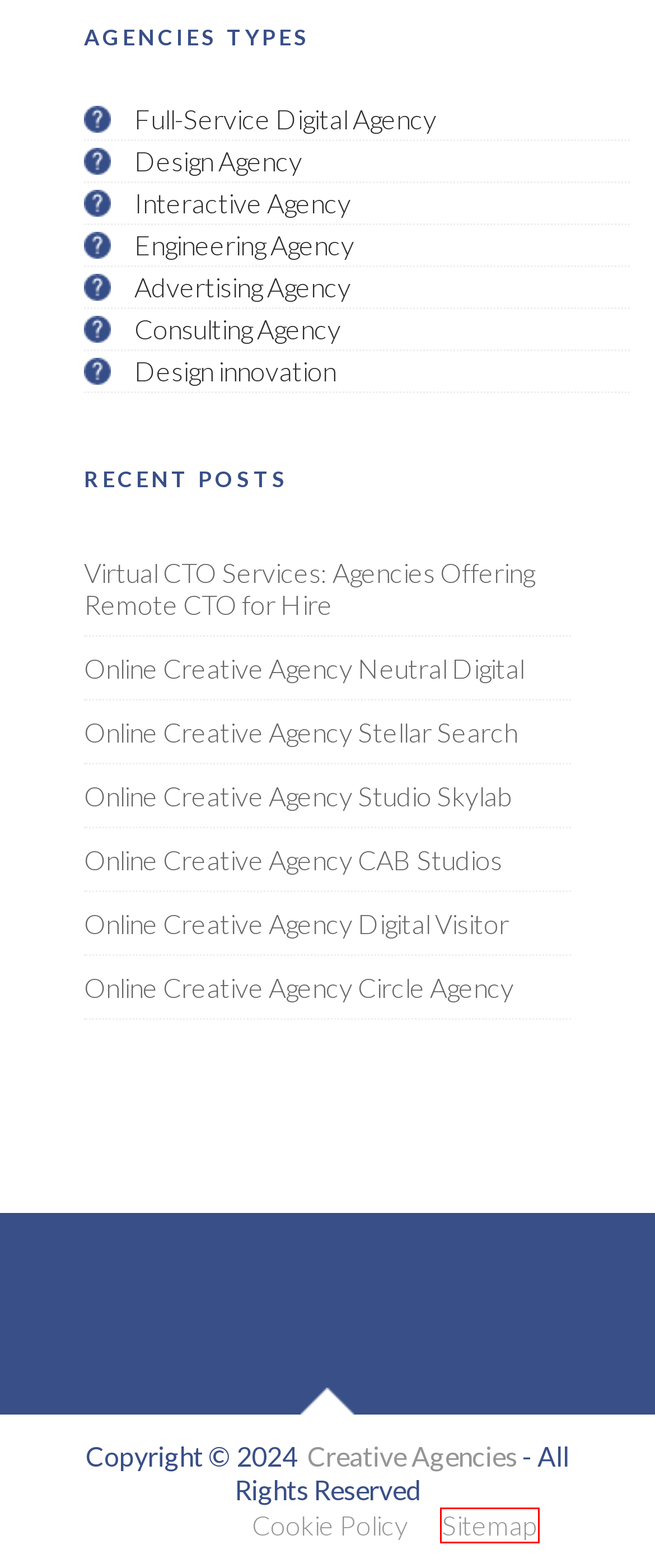With the provided screenshot showing a webpage and a red bounding box, determine which webpage description best fits the new page that appears after clicking the element inside the red box. Here are the options:
A. Best Remote CTO Services | Top Agencies Offering VirtuCTO
B. Digital Visitor: A Digital Online Creative Agency Profile
C. Sitemap | Creative Agencies
D. What to Know about a Online Creative Agency Circle Agency
E. Stellar Search: What to Know about an Online Creative Agency
F. Studio Skylab Online Creative Agency – How Can It Help You
G. Cookie Policy | Creative Agencies
H. Neutral Digital - Online Creative Agency to Know About

C